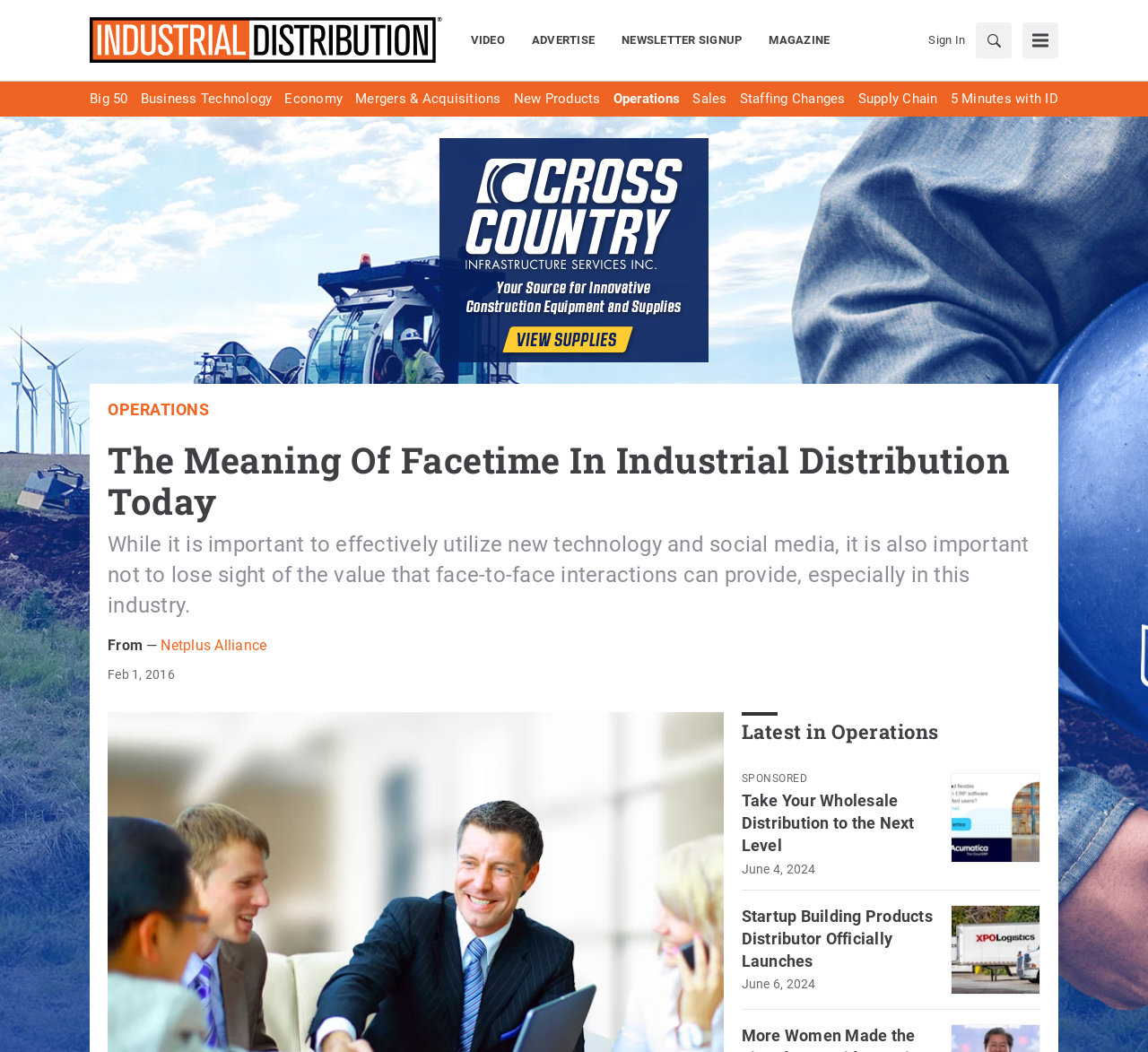How many main navigation links are there?
Using the image provided, answer with just one word or phrase.

9